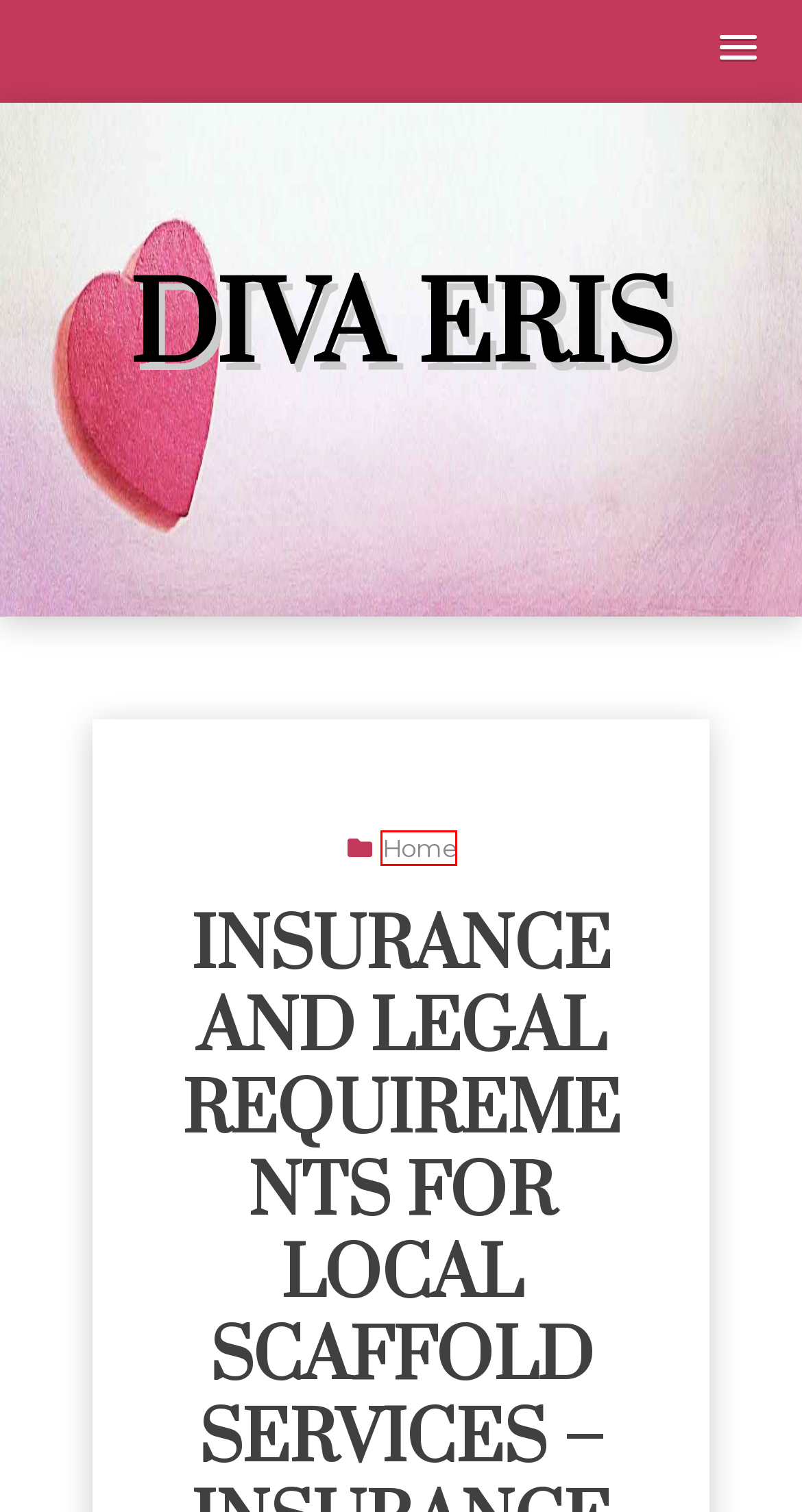You are presented with a screenshot of a webpage containing a red bounding box around an element. Determine which webpage description best describes the new webpage after clicking on the highlighted element. Here are the candidates:
A. February 2024 - Diva Eris
B. January 2023 - Diva Eris
C. April 2024 - Diva Eris
D. December 2023 - Diva Eris
E. Diva Eris -
F. August 2021 - Diva Eris
G. March 2022 - Diva Eris
H. Home Archives - Diva Eris

H